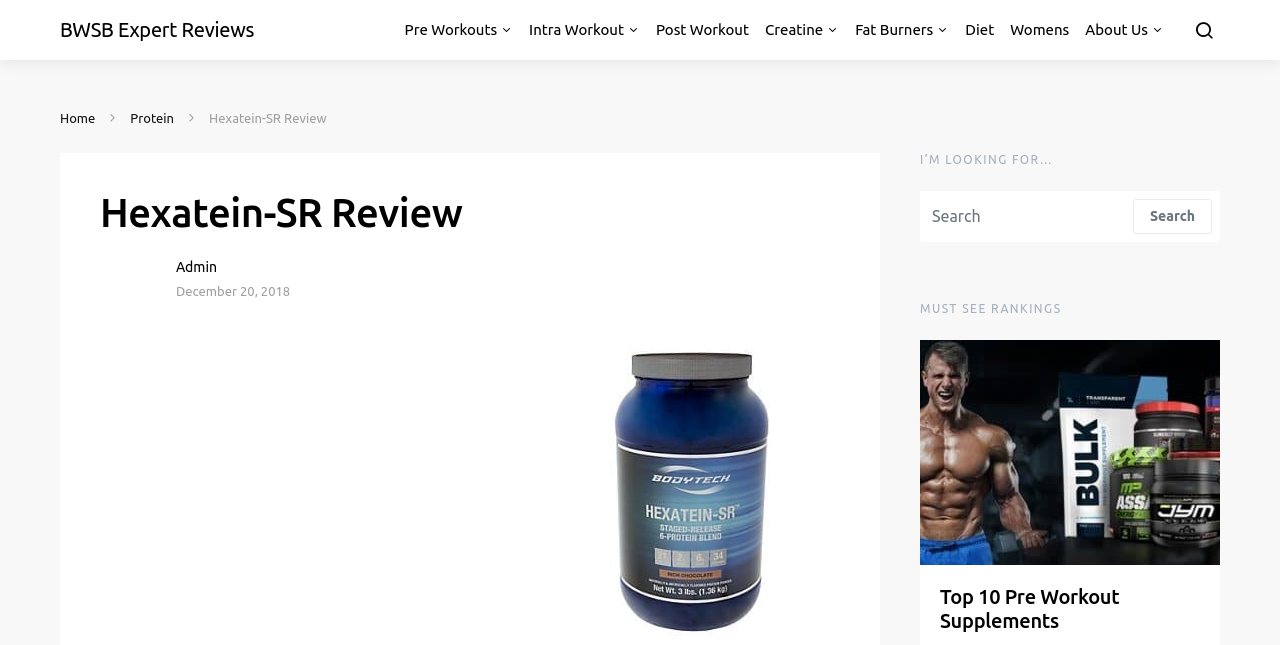Identify the coordinates of the bounding box for the element that must be clicked to accomplish the instruction: "Click on the 'BWSB Expert Reviews' link".

[0.047, 0.023, 0.199, 0.07]